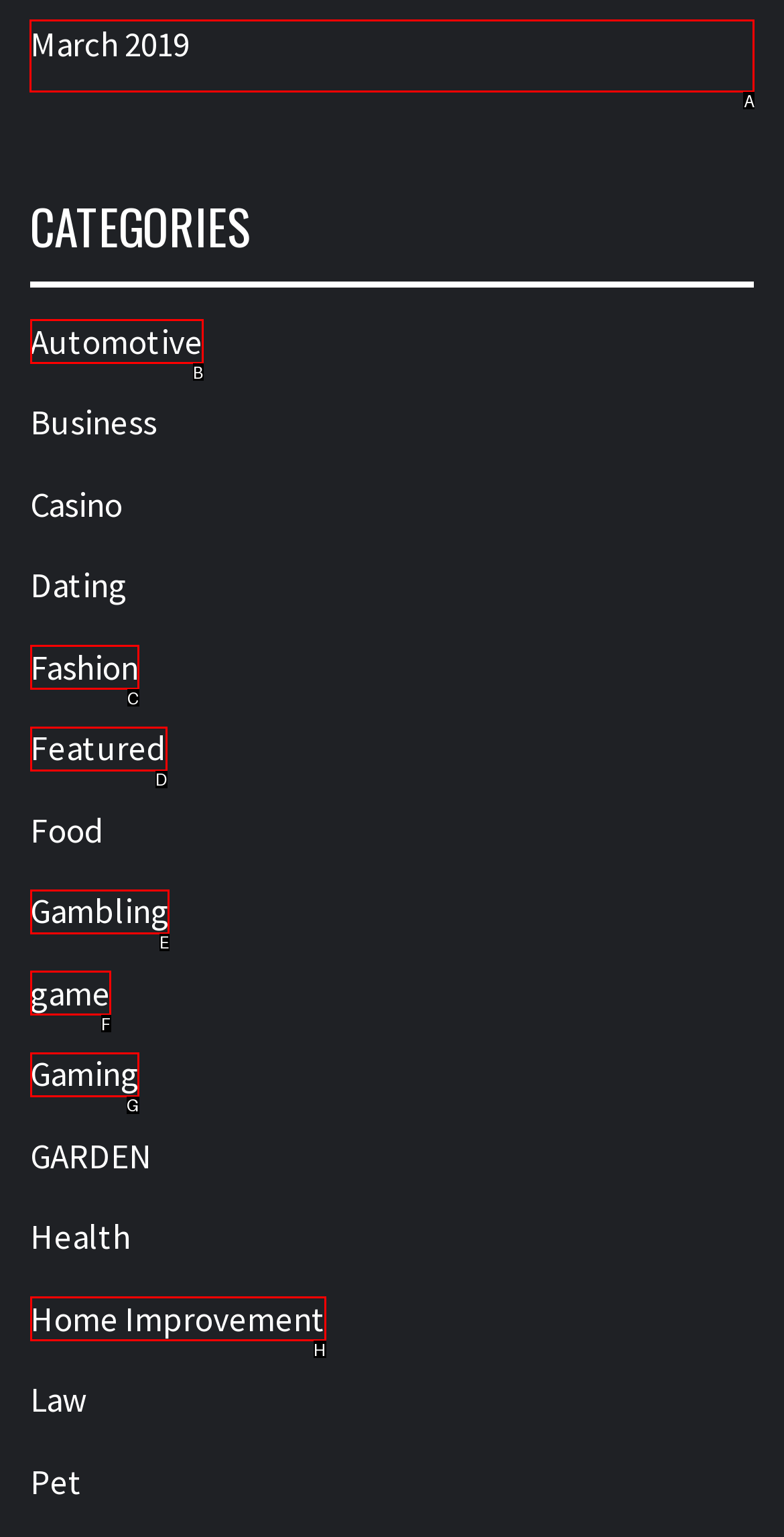Tell me which option I should click to complete the following task: go to March 2019 page
Answer with the option's letter from the given choices directly.

A